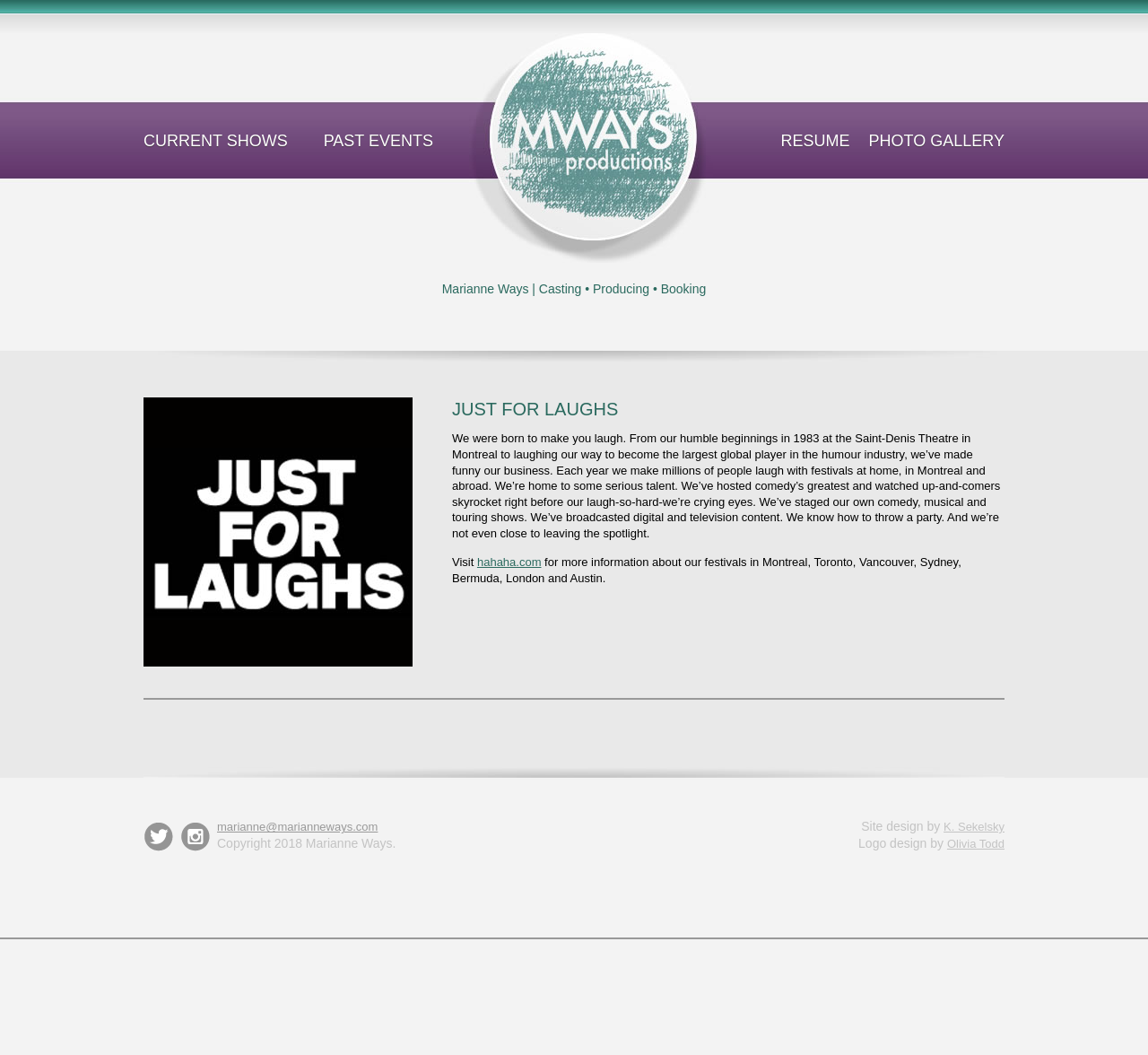Describe all the key features and sections of the webpage thoroughly.

This webpage is about Marianne Ways, a professional in the entertainment industry, specifically in comedy. At the top, there are five links: "CURRENT SHOWS", "PAST EVENTS", "Marianne Ways", "RESUME", and "PHOTO GALLERY", which are evenly spaced and horizontally aligned. Below these links, there is a larger image of Marianne Ways, accompanied by a link with her name.

To the right of the image, there is a brief description of Marianne Ways' profession: "Marianne Ways | Casting • Producing • Booking". Below this description, there is a prominent image of "Just For Laughs", a comedy brand. Next to this image, there is an article section that takes up most of the page. The article has a heading "JUST FOR LAUGHS" and a lengthy paragraph describing the brand's history and accomplishments in the comedy industry.

Within the article, there is a link to "hahaha.com" and a mention of visiting the website for more information about their festivals in various cities. At the bottom of the page, there are social media icons for Twitter and Instagram, followed by a contact email address and a copyright notice. The webpage also credits the site designer and logo designer at the bottom.